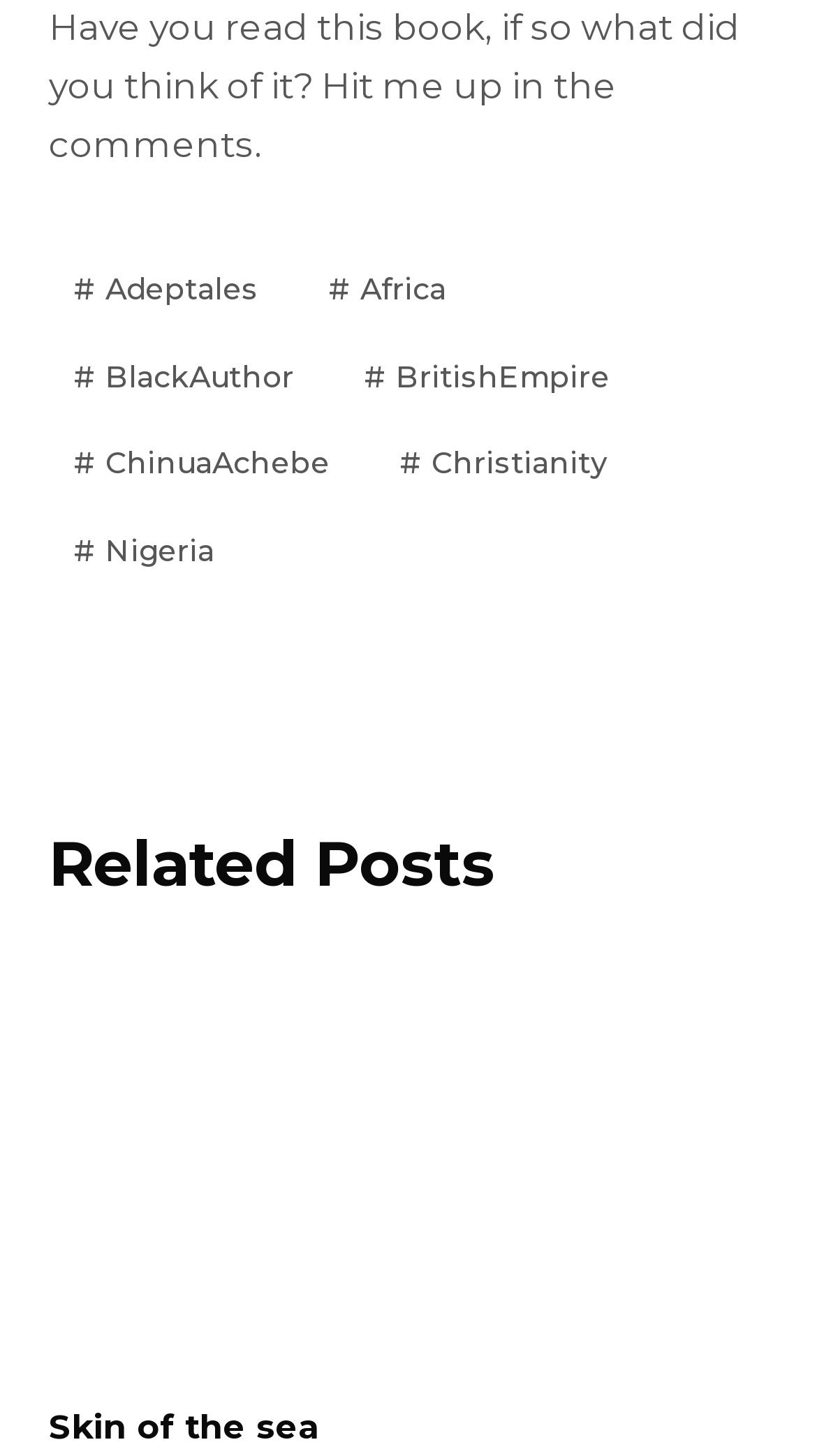Locate the bounding box coordinates of the area that needs to be clicked to fulfill the following instruction: "Click on the link to Adeptales". The coordinates should be in the format of four float numbers between 0 and 1, namely [left, top, right, bottom].

[0.06, 0.177, 0.347, 0.222]